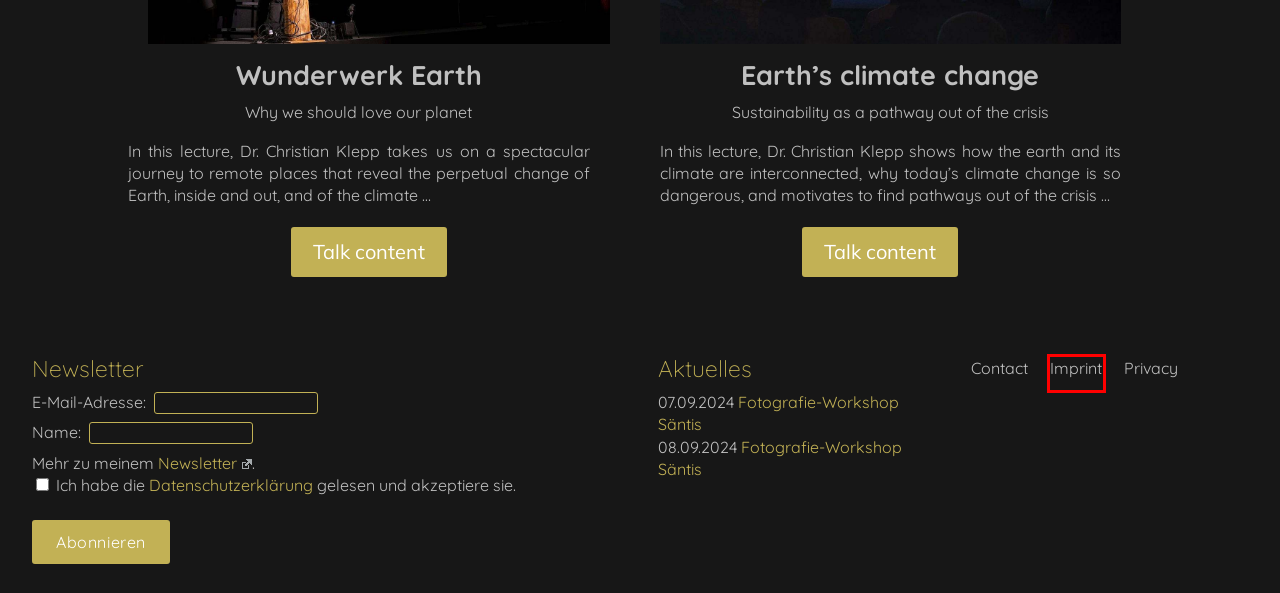You have a screenshot of a webpage with a red rectangle bounding box. Identify the best webpage description that corresponds to the new webpage after clicking the element within the red bounding box. Here are the candidates:
A. Lecture Wunderwerk Earth - ChristianKlepp.com
B. Termine und Veranstaltungen - ChristianKlepp.com
C. Galleries - ChristianKlepp.com
D. Book Wunderwerk Earth - ChristianKlepp.com
E. Data Privacy - ChristianKlepp.com
F. Lecture Climate Change - ChristianKlepp.com
G. Christian Klepp – Newsletter
H. Imprint - ChristianKlepp.com

H